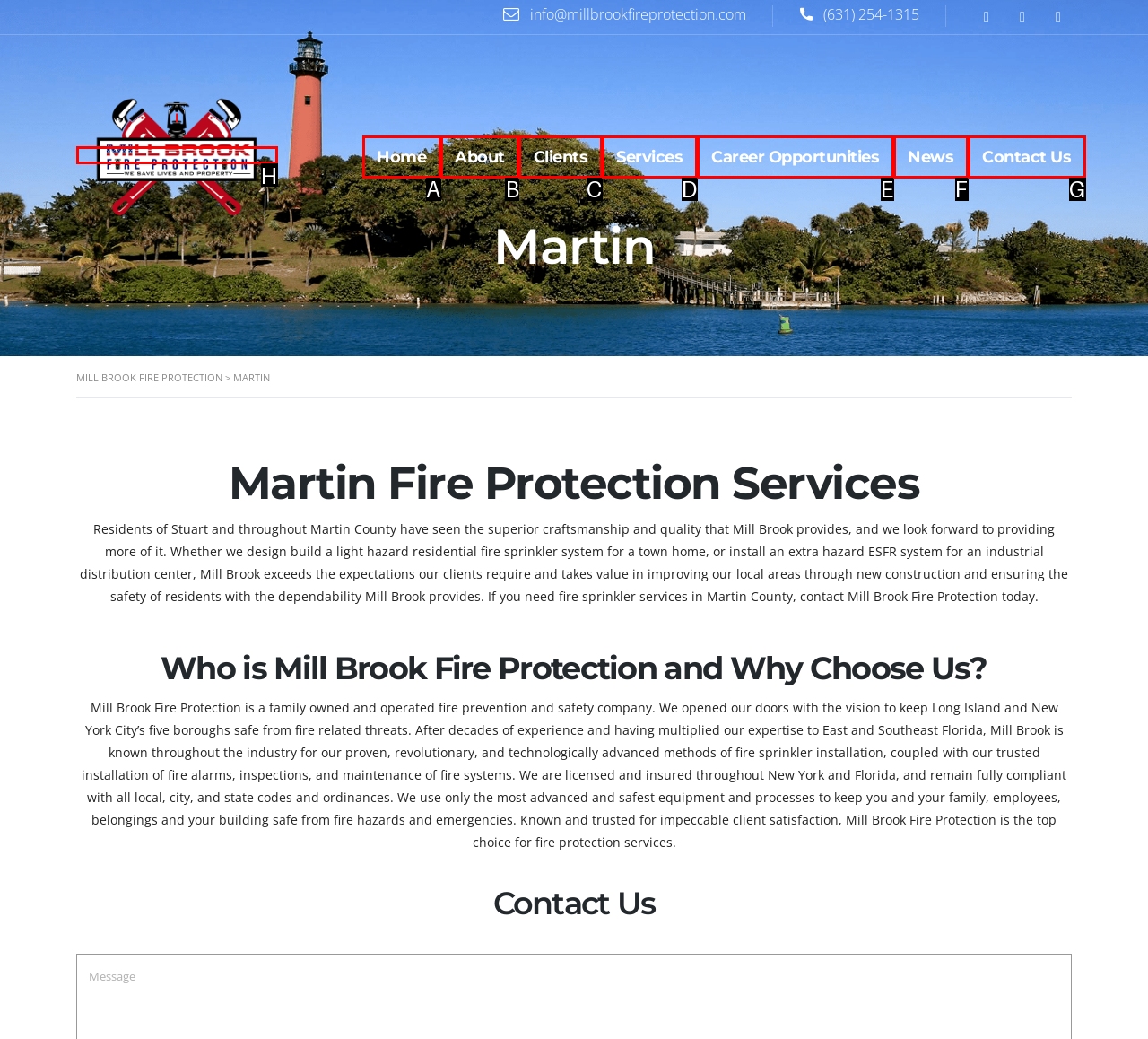With the description: Contact Us, find the option that corresponds most closely and answer with its letter directly.

G